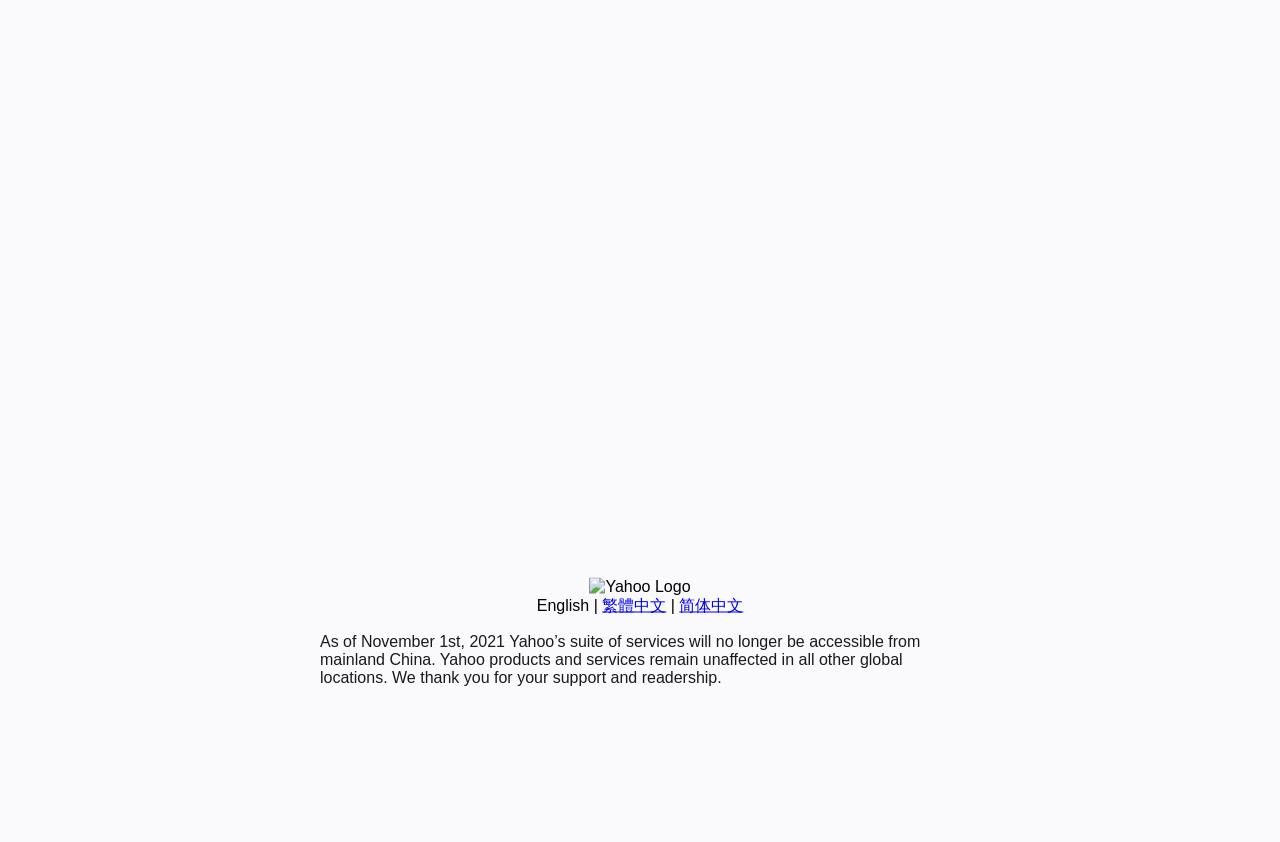Locate the bounding box of the user interface element based on this description: "简体中文".

[0.531, 0.708, 0.581, 0.729]